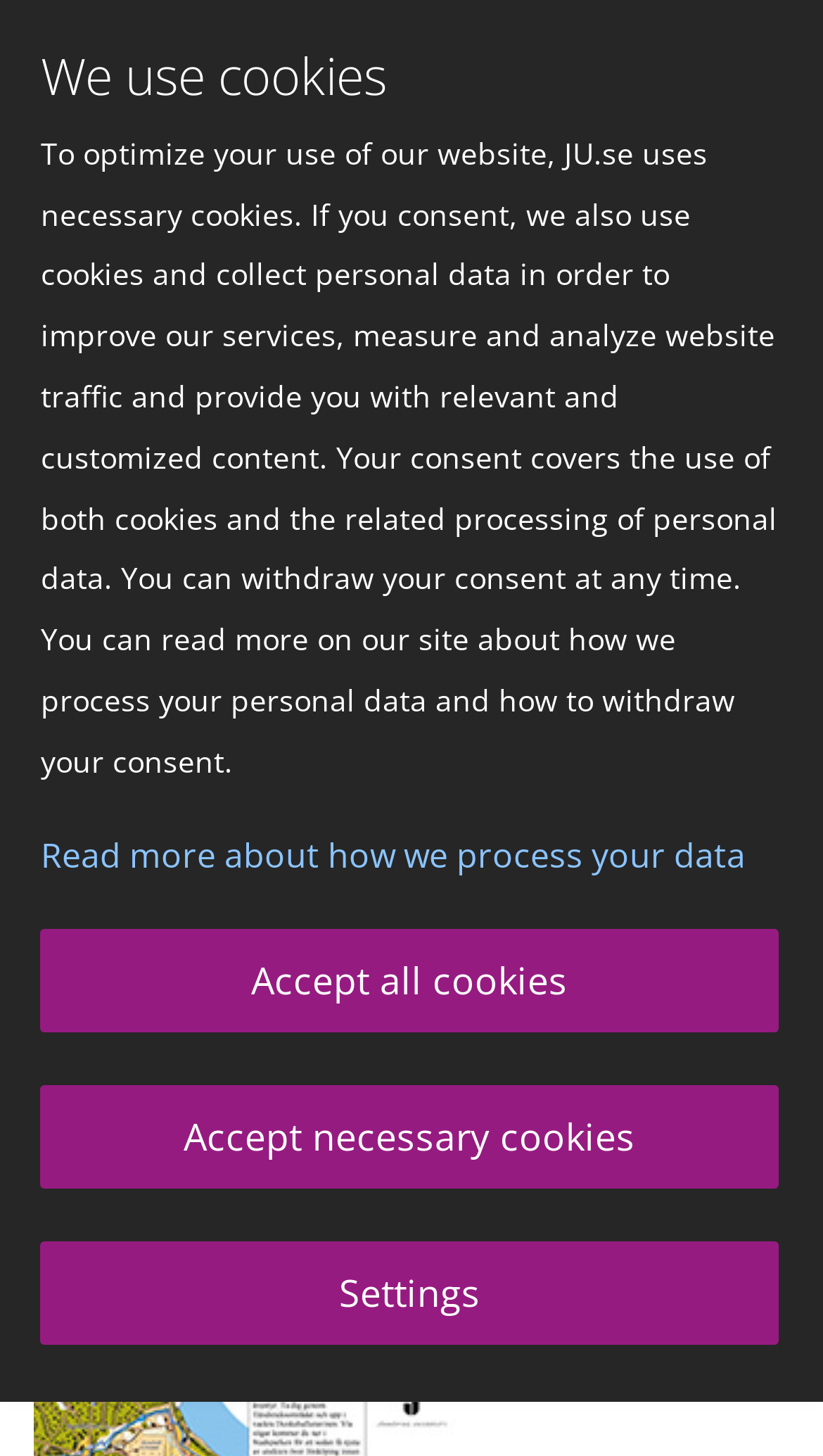What is the name of the school founded by the author?
Please answer the question with a detailed and comprehensive explanation.

Although the webpage does not explicitly mention the name of the school, it can be inferred from the context. The static text mentions that the author 'founded the very first international school of harmonica in French language', suggesting that the school is related to harmonica education.